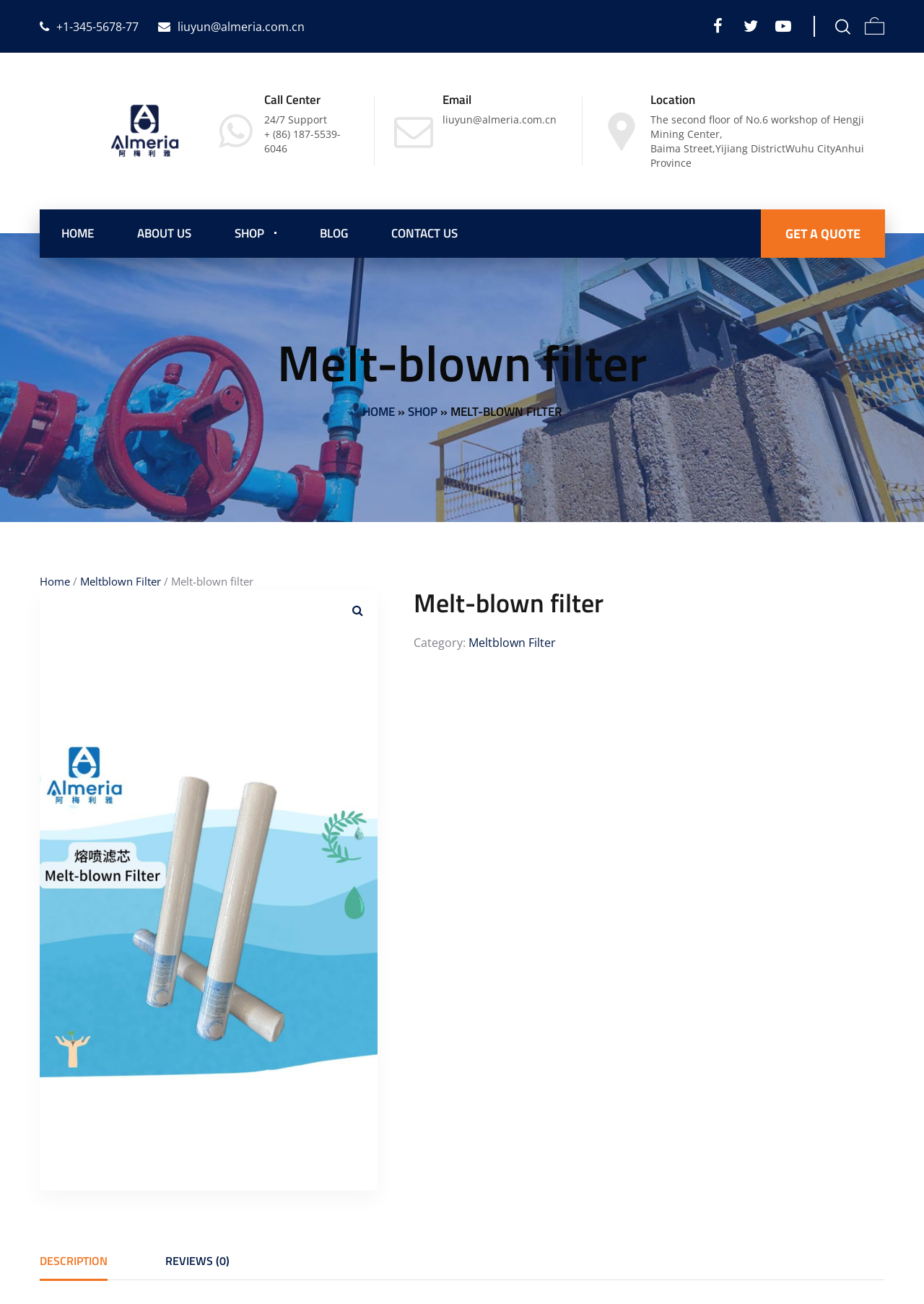Find the bounding box coordinates of the clickable area required to complete the following action: "Send an email to the company".

[0.171, 0.015, 0.33, 0.027]